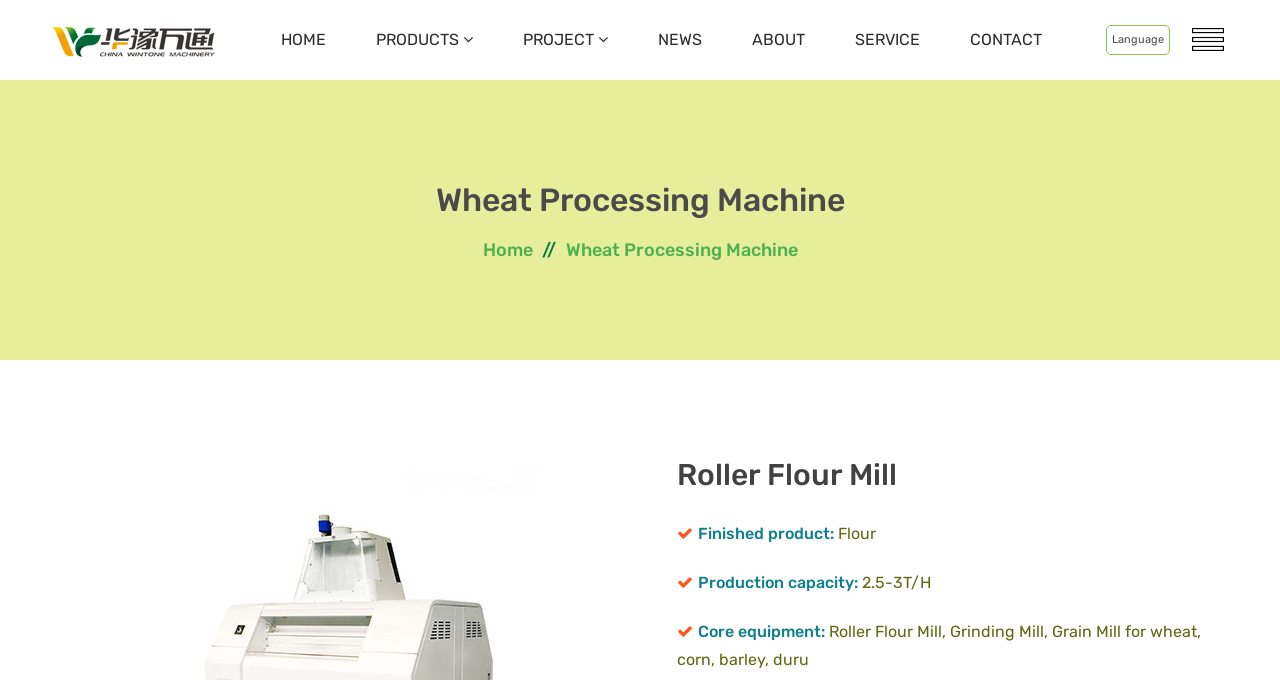Could you please study the image and provide a detailed answer to the question:
What type of machine is described on this webpage?

The webpage has a heading 'Wheat Processing Machine' which suggests that the machine being described is a type of wheat processing machine. Additionally, the description 'Core equipment: Roller Flour Mill, Grinding Mill, Grain Mill for wheat, corn, barley, duru' further supports this conclusion.